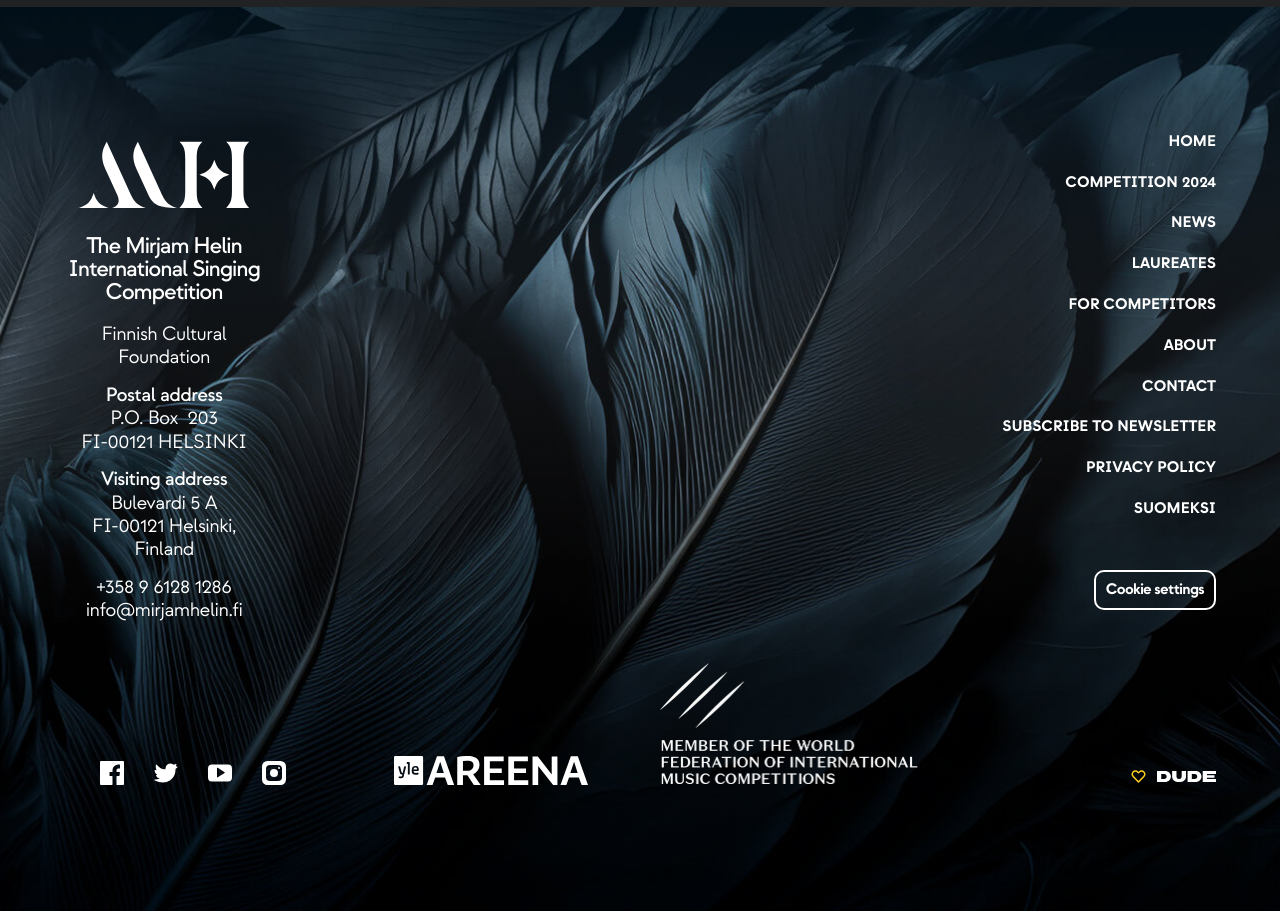Determine the bounding box coordinates of the clickable region to execute the instruction: "View the organization's Facebook page". The coordinates should be four float numbers between 0 and 1, denoted as [left, top, right, bottom].

[0.078, 0.84, 0.097, 0.869]